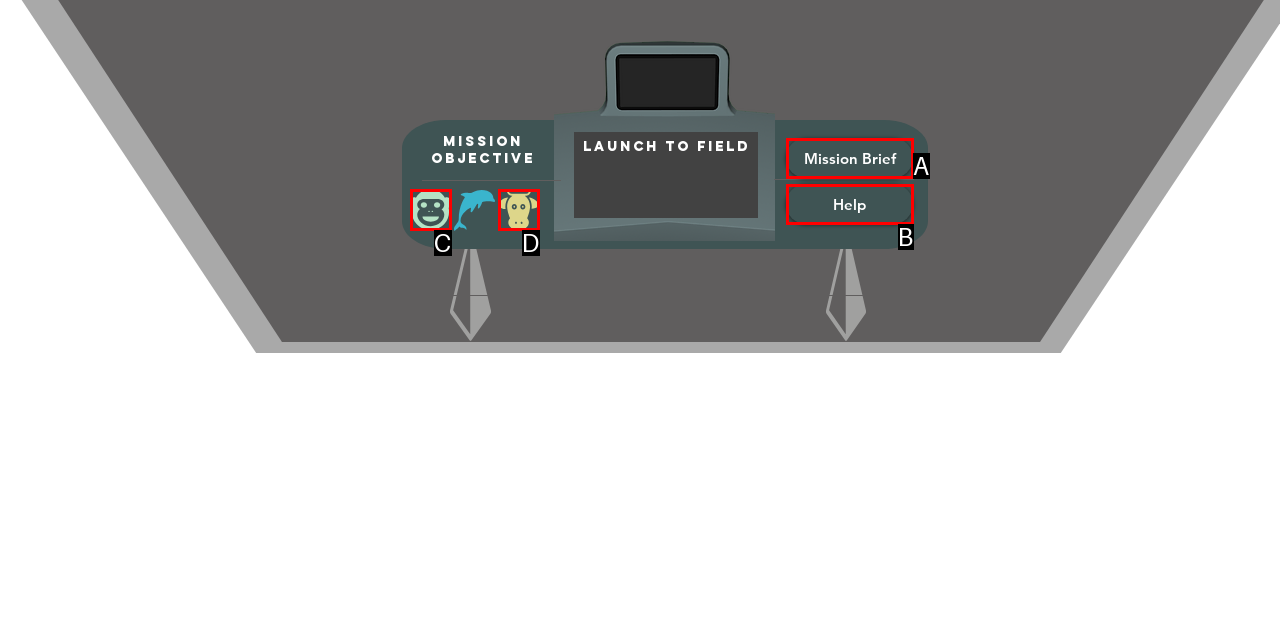From the options provided, determine which HTML element best fits the description: Help. Answer with the correct letter.

B